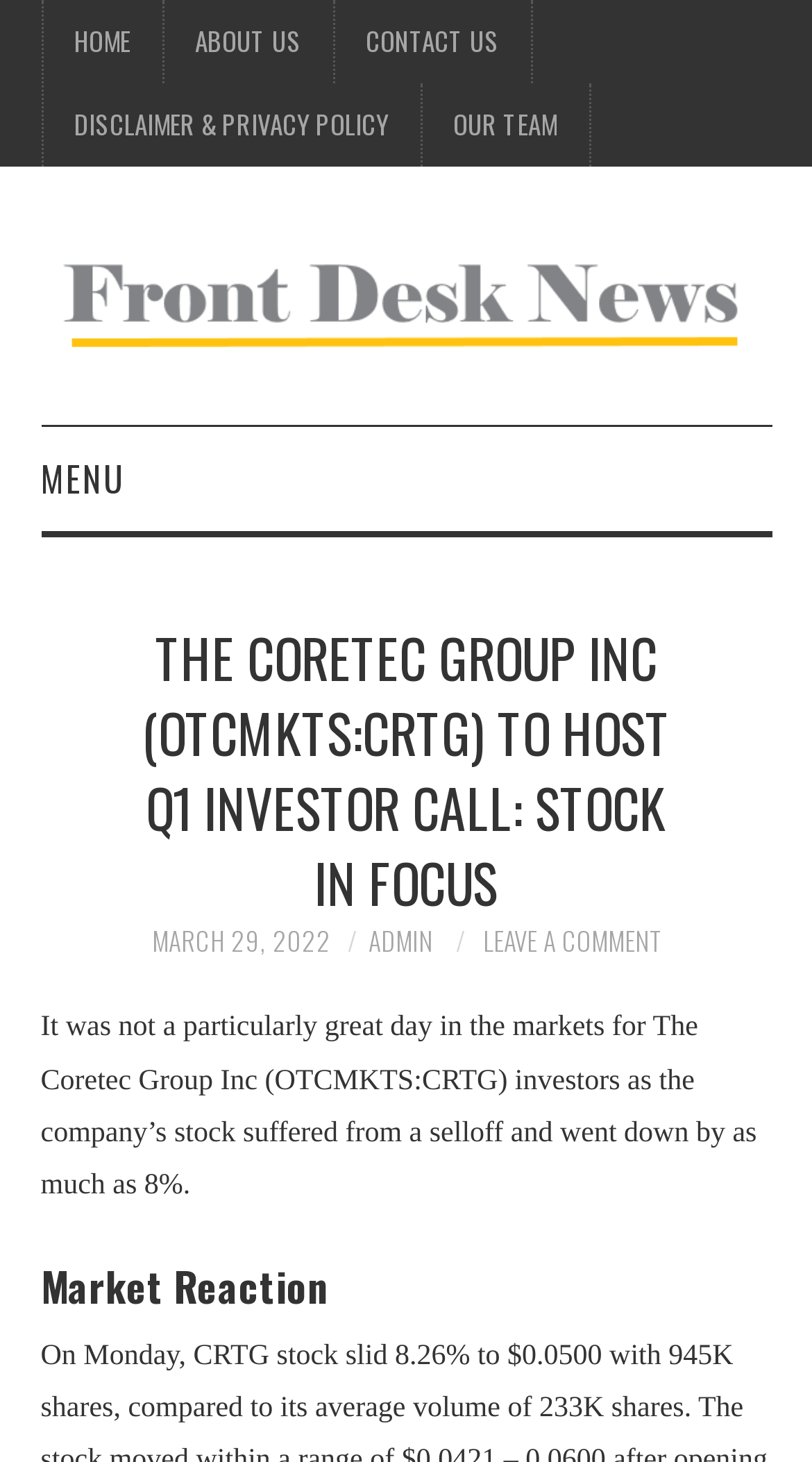Locate the coordinates of the bounding box for the clickable region that fulfills this instruction: "go to home page".

[0.053, 0.0, 0.199, 0.057]